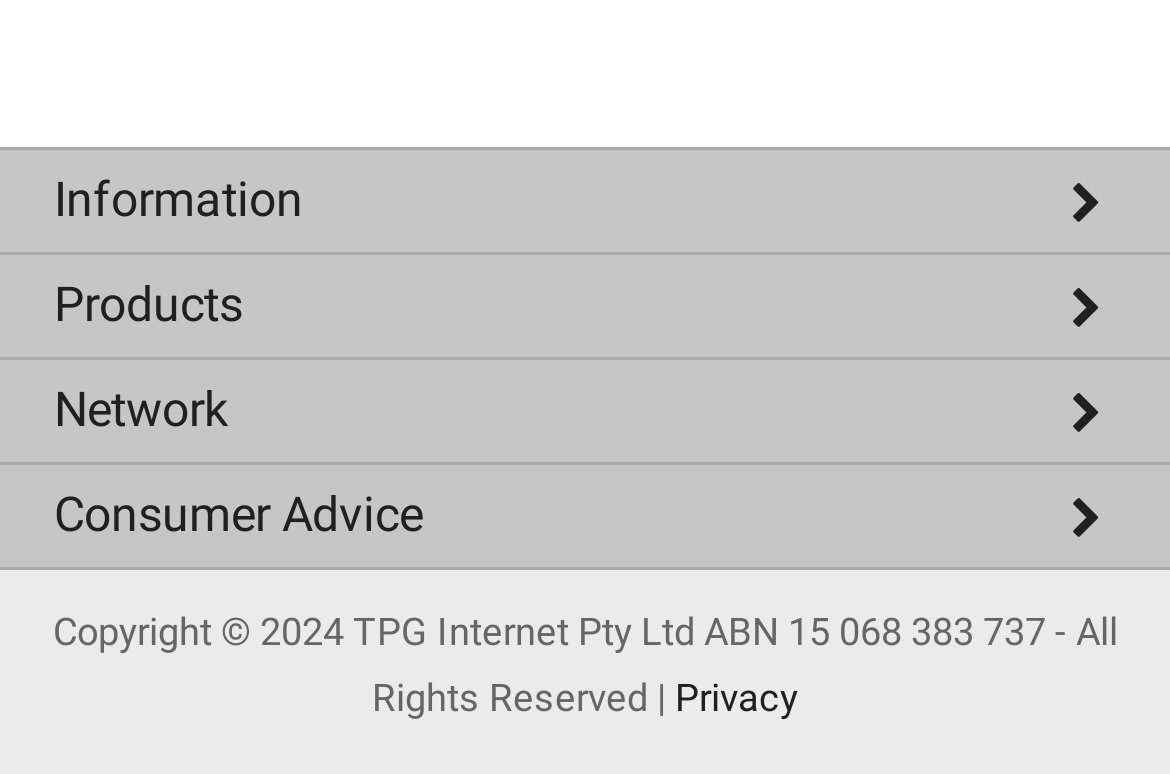Can you pinpoint the bounding box coordinates for the clickable element required for this instruction: "Read privacy policy"? The coordinates should be four float numbers between 0 and 1, i.e., [left, top, right, bottom].

[0.577, 0.872, 0.682, 0.93]